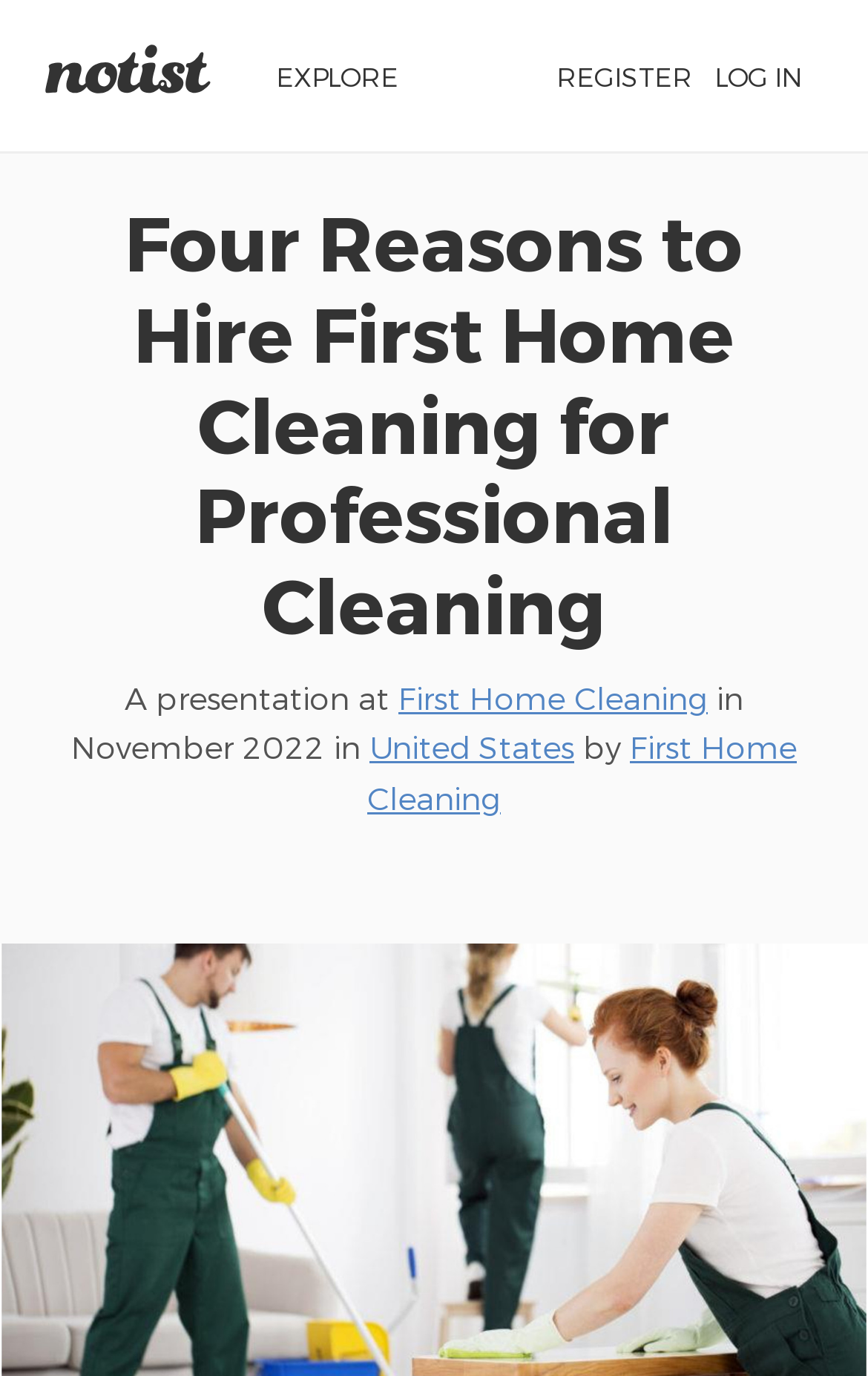Provide a brief response to the question using a single word or phrase: 
What is the month and year mentioned on the webpage?

November 2022